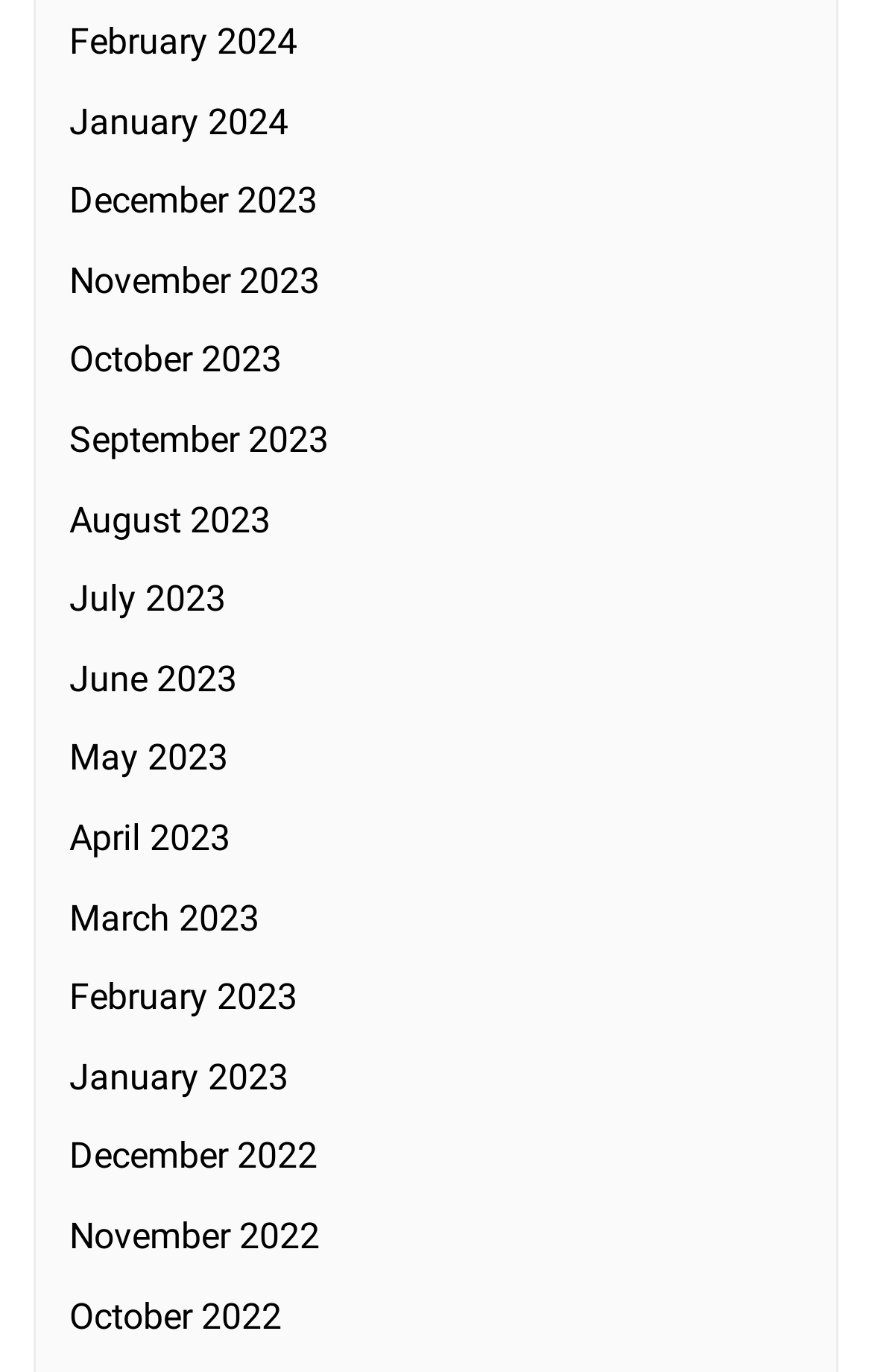Pinpoint the bounding box coordinates of the clickable area necessary to execute the following instruction: "view February 2024". The coordinates should be given as four float numbers between 0 and 1, namely [left, top, right, bottom].

[0.079, 0.015, 0.341, 0.046]